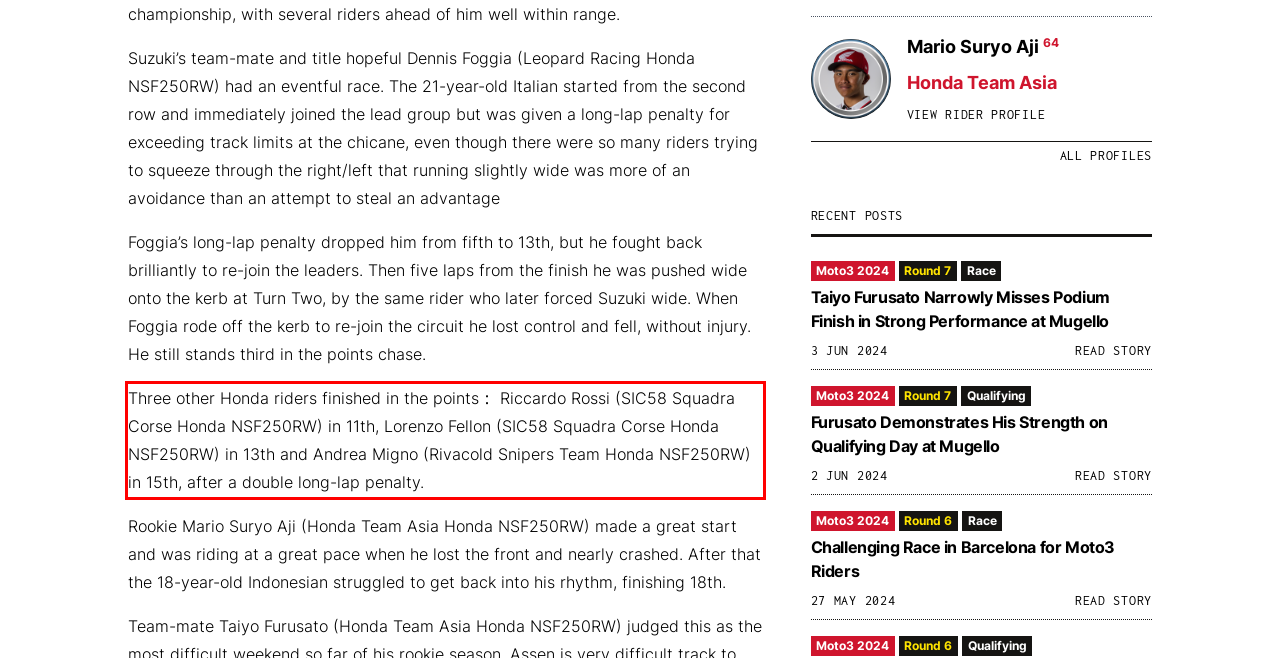There is a screenshot of a webpage with a red bounding box around a UI element. Please use OCR to extract the text within the red bounding box.

Three other Honda riders finished in the points： Riccardo Rossi (SIC58 Squadra Corse Honda NSF250RW) in 11th, Lorenzo Fellon (SIC58 Squadra Corse Honda NSF250RW) in 13th and Andrea Migno (Rivacold Snipers Team Honda NSF250RW) in 15th, after a double long-lap penalty.